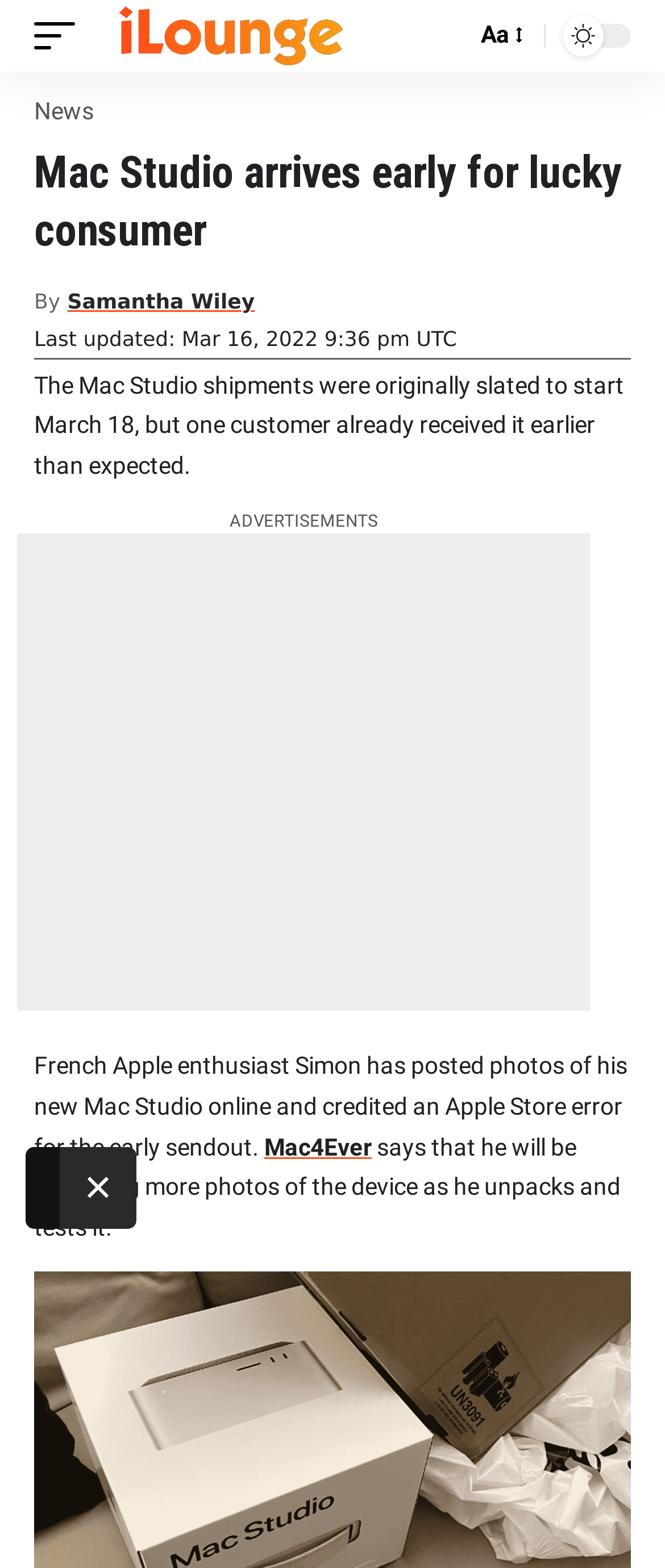Create a full and detailed caption for the entire webpage.

The webpage is about a news article discussing the early shipment of Mac Studio to a customer. At the top left, there is a mobile trigger link and an "iLounge" link with an accompanying image, which is also a link. To the right of these links, there is a font resizer link. Below these elements, there is a "News" link.

The main content of the webpage is a news article with a heading that reads "Mac Studio arrives early for lucky consumer". Below the heading, there is a time stamp indicating when the article was last updated. The article is written by Samantha Wiley, and her name is linked. The article's main text is divided into paragraphs, with the first paragraph stating that Mac Studio shipments were originally scheduled to start on March 18 but one customer received it earlier than expected.

To the right of the first paragraph, there is an advertisement section with a heading "ADVERTISEMENTS" and an iframe containing the advertisement. The rest of the article continues below the advertisement, with the customer, a French Apple enthusiast named Simon, sharing photos of his new Mac Studio online. The article also mentions that Simon will be uploading more photos of the device as he unpacks and tests it. There is a link to "Mac4Ever" in the article.

At the bottom right of the webpage, there is a "Close ×" button.